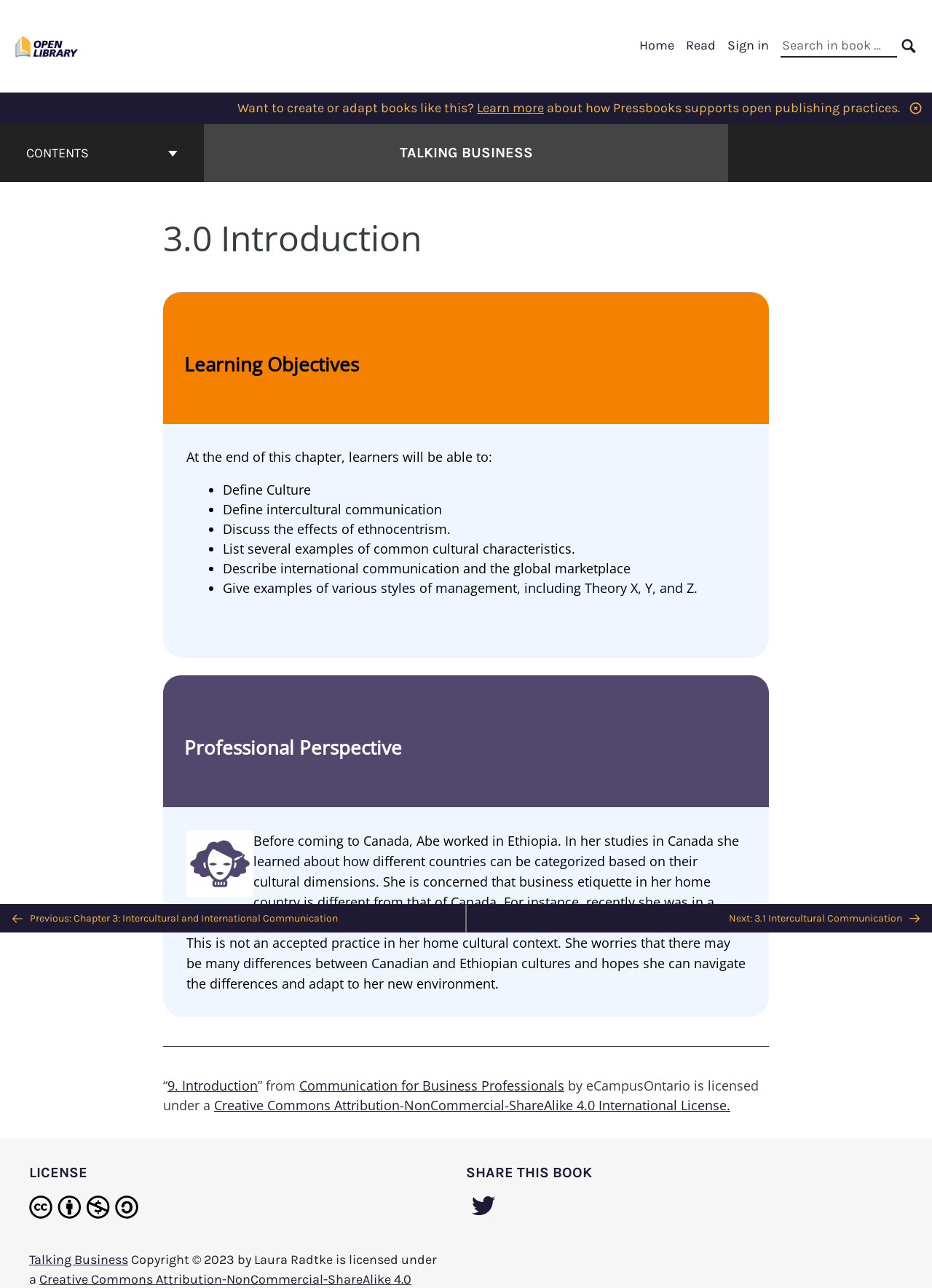Detail the various sections and features present on the webpage.

This webpage is about the introduction to "Talking Business" and appears to be an online book or educational resource. At the top left, there is a logo for the Open Library Publishing Platform, and next to it, a primary navigation menu with links to "Home", "Read", and "Sign in". On the right side of the top section, there is a search bar with a search button.

Below the top section, there is a promotional message encouraging users to create or adapt books like this, with a "Learn more" link. Following this, there is a navigation menu for the book contents, with a "CONTENTS" button and a link to the cover page of "Talking Business".

The main content of the page is divided into sections, starting with a heading "3.0 Introduction" and a subheading "Learning Objectives". The learning objectives are listed in bullet points, describing what learners will be able to do after completing this chapter.

Next, there is a section titled "Professional Perspective" with an image of a woman and a paragraph of text describing her experience and concerns about cultural differences in business etiquette. This section is followed by a separator line and a quote from another book, "Communication for Business Professionals", with a link to the source.

At the bottom of the page, there are navigation links to the previous and next chapters, as well as a "BACK TO TOP" button. The page ends with a license section, displaying the Creative Commons Attribution-NonCommercial-ShareAlike 4.0 International License icon and a link to the license terms. There is also a section for sharing the book on Twitter and a copyright notice.